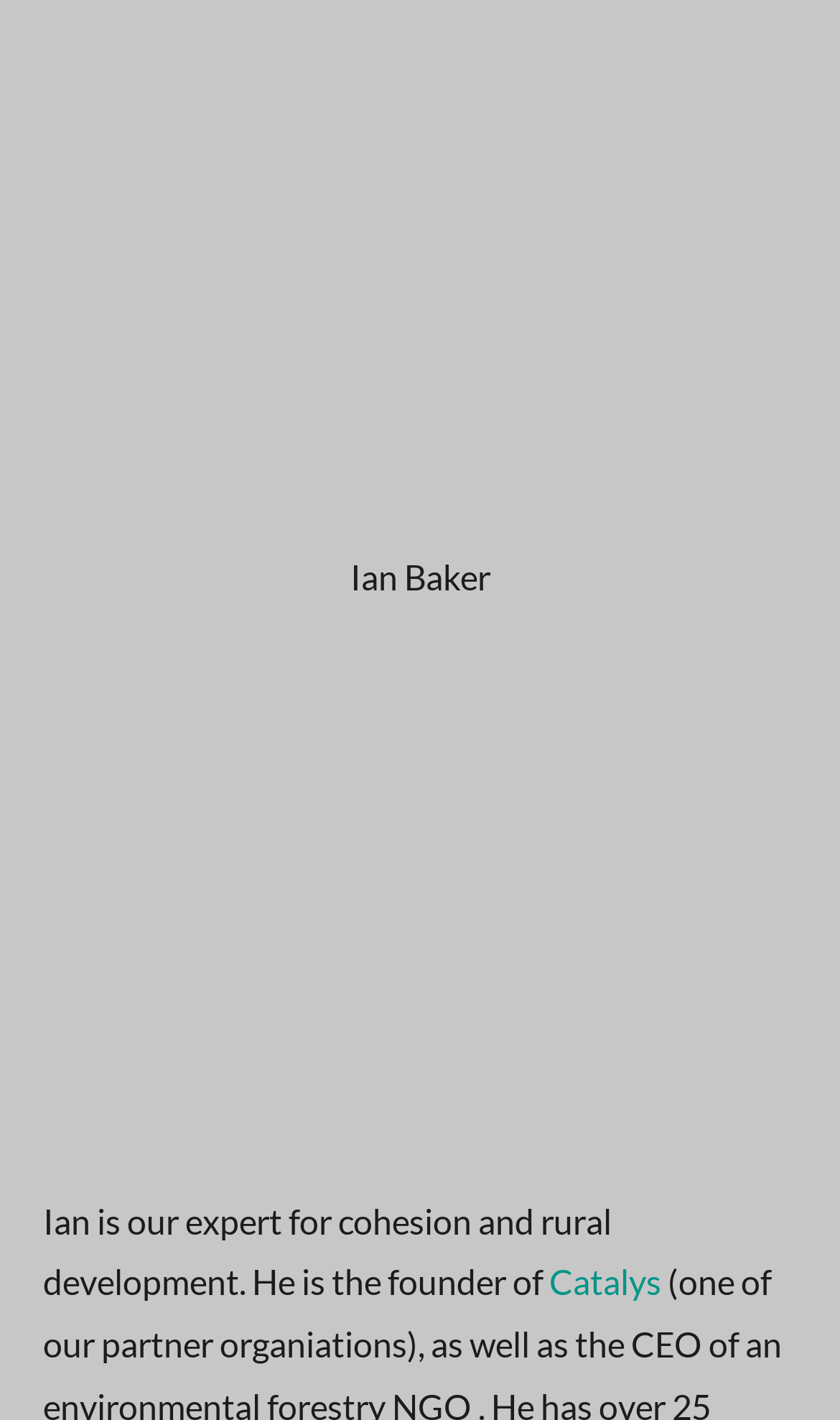Identify the bounding box coordinates for the UI element mentioned here: "Catalys". Provide the coordinates as four float values between 0 and 1, i.e., [left, top, right, bottom].

[0.654, 0.888, 0.787, 0.919]